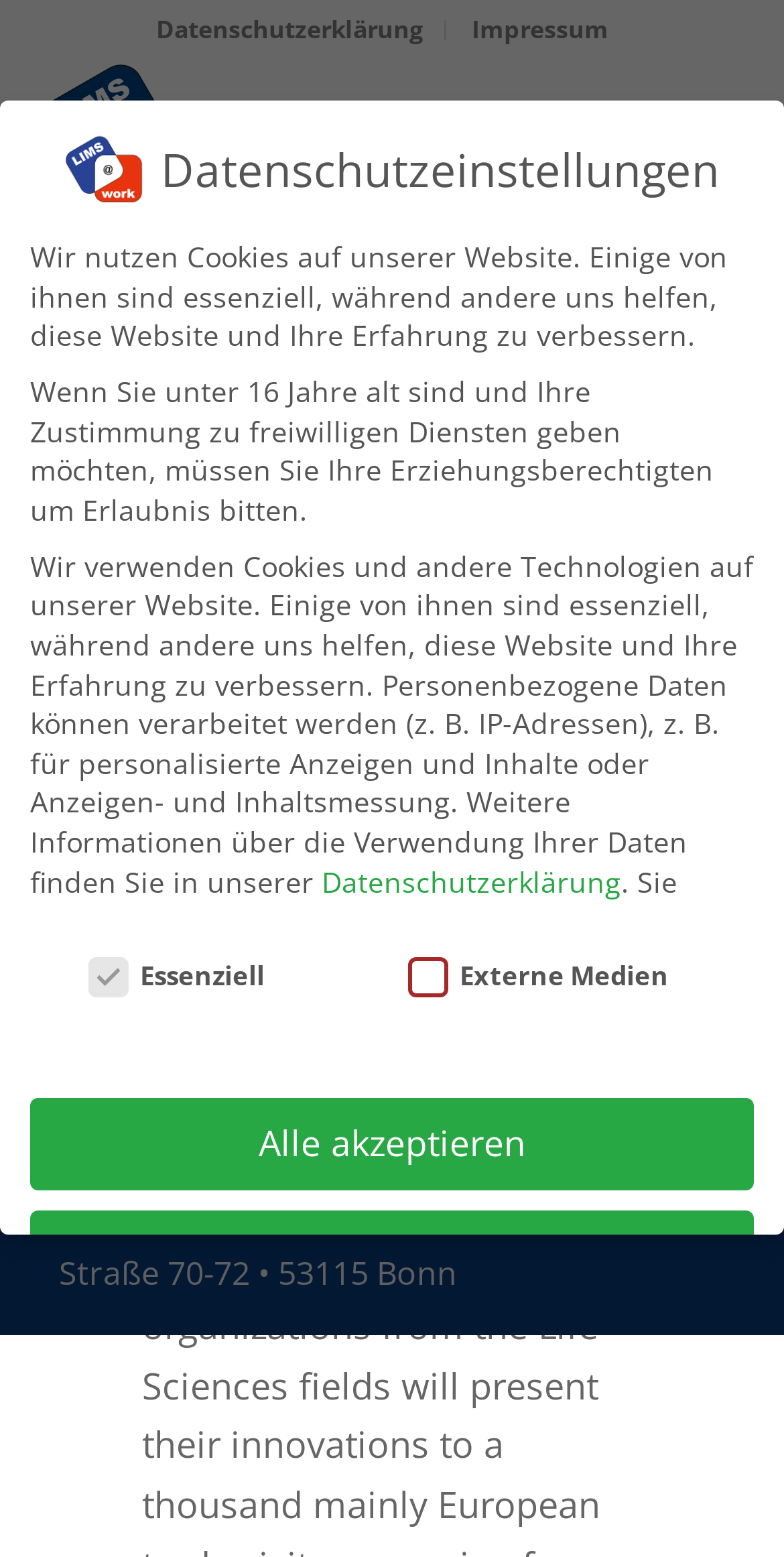Determine the bounding box coordinates of the UI element described by: "Einstellungen".

[0.679, 0.579, 0.915, 0.603]